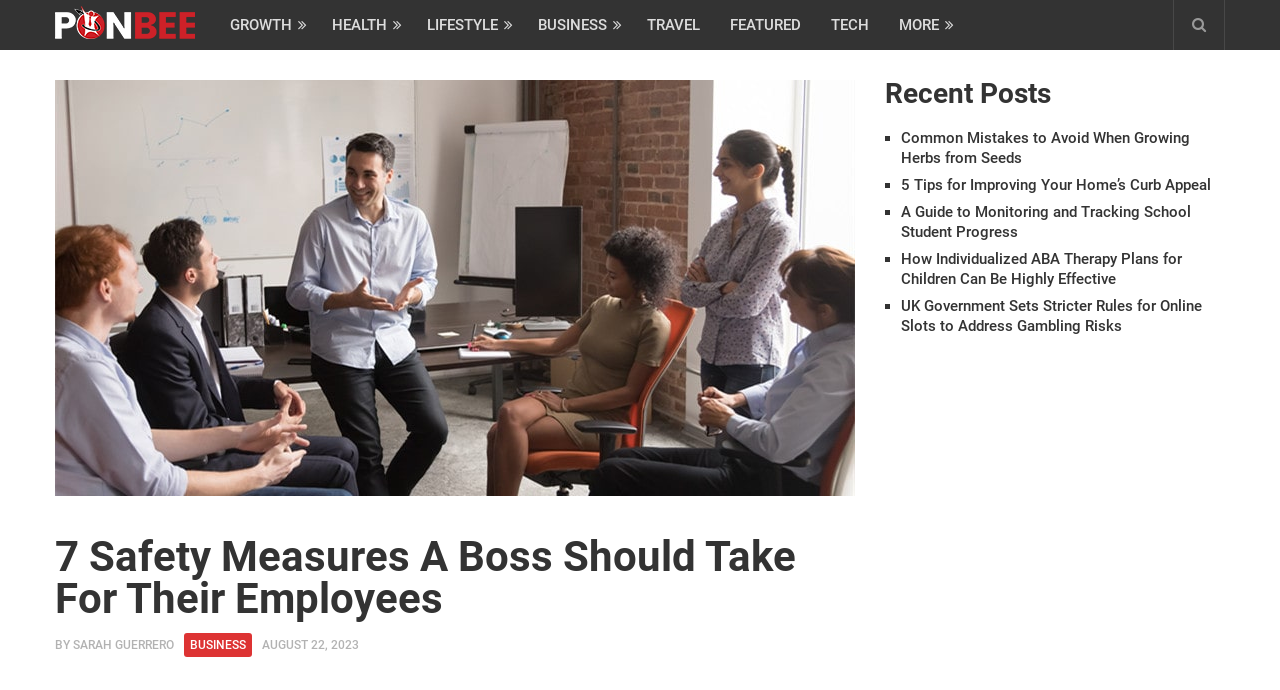Locate the bounding box coordinates of the clickable region necessary to complete the following instruction: "Read the article '7 Safety Measures A Boss Should Take For Their Employees'". Provide the coordinates in the format of four float numbers between 0 and 1, i.e., [left, top, right, bottom].

[0.043, 0.777, 0.668, 0.899]